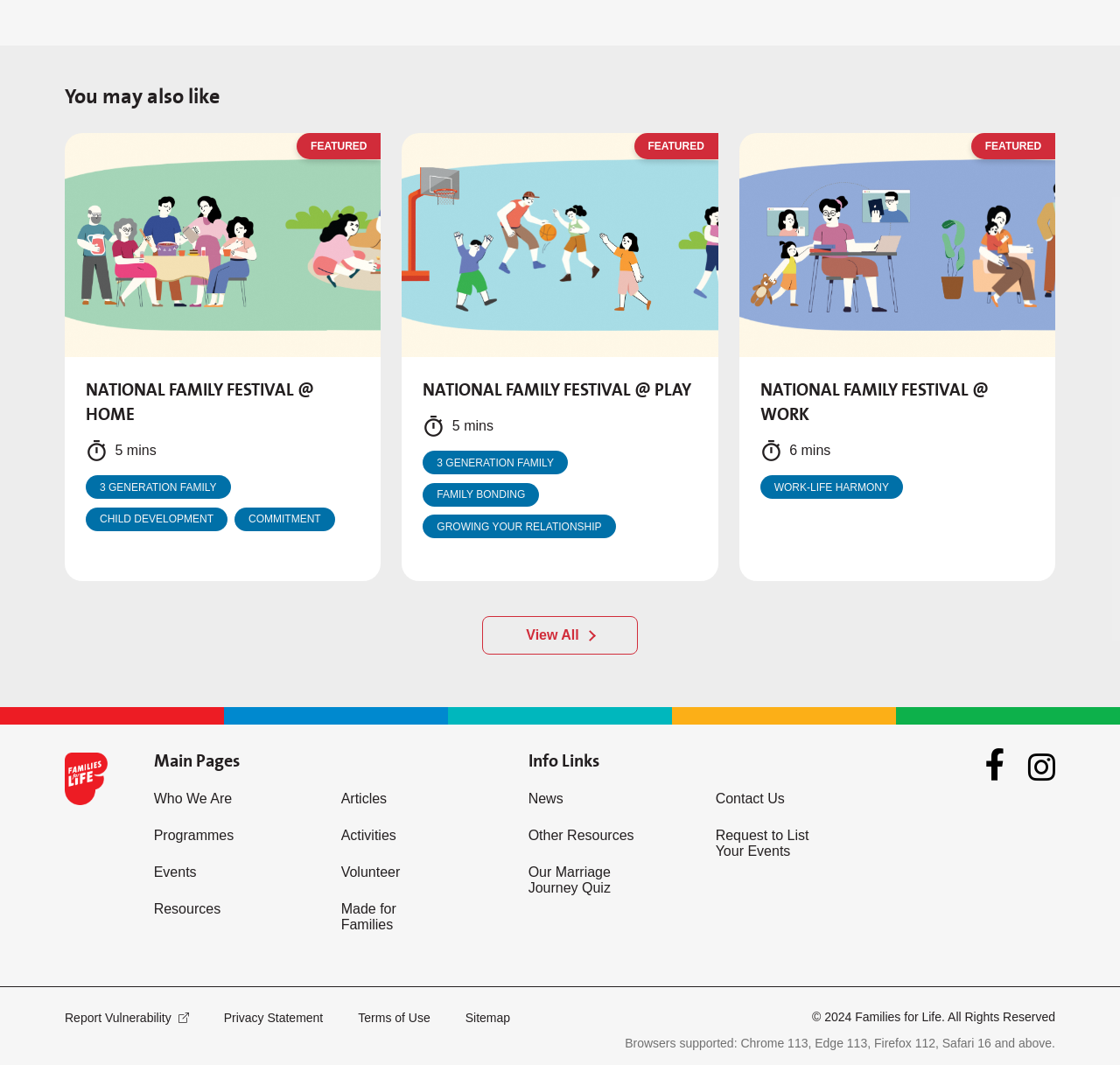Can you find the bounding box coordinates of the area I should click to execute the following instruction: "Report Vulnerability"?

[0.058, 0.95, 0.168, 0.963]